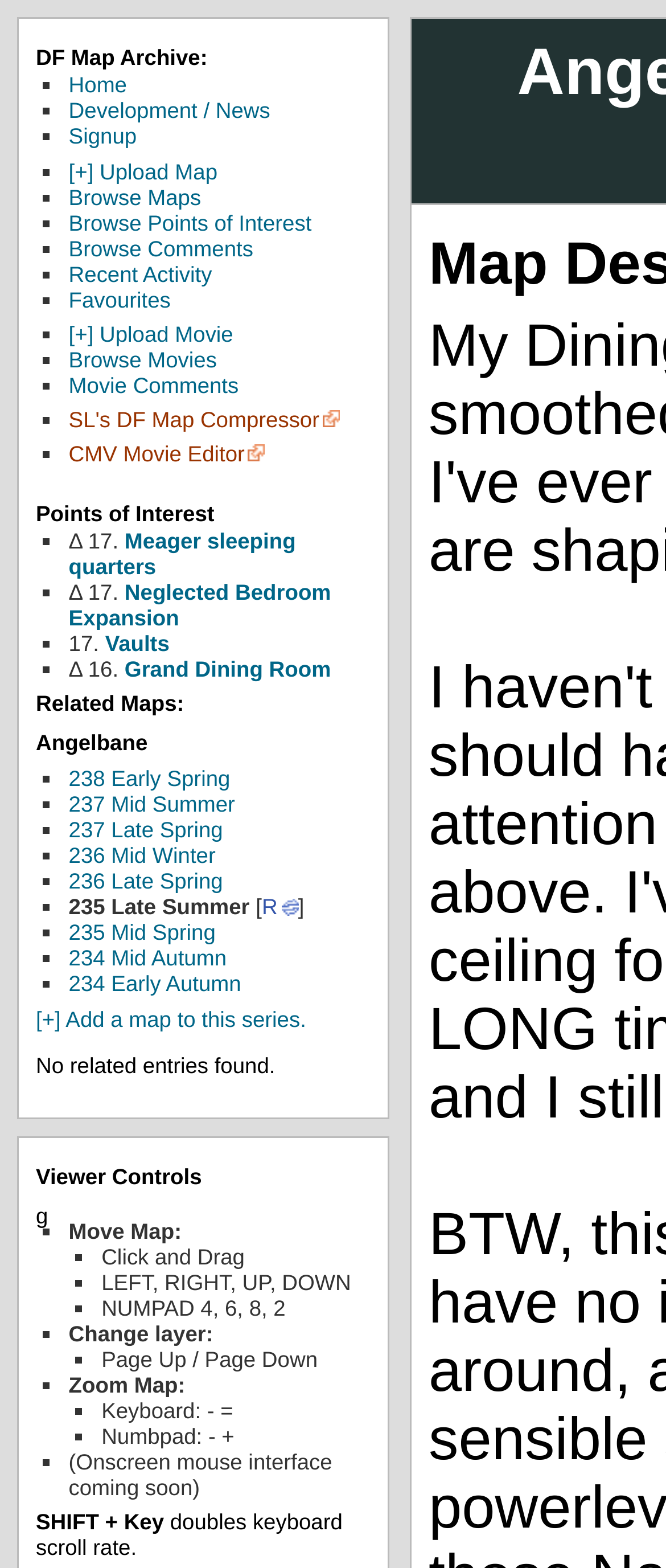Craft a detailed narrative of the webpage's structure and content.

The webpage is titled "Angelbane - 235 Late Summer by ClsfdKidd" and appears to be a map archive or viewer. At the top, there is a heading "DF Map Archive:" followed by a list of links to various pages, including "Home", "Development / News", "Signup", and others. Each link is preceded by a list marker, a small square icon.

Below the list of links, there are three main sections. The first section is headed "Points of Interest" and contains a list of links to specific points of interest, such as "Meager sleeping quarters", "Neglected Bedroom Expansion", and "Vaults". Each link is again preceded by a list marker.

The second section is headed "Related Maps:" and contains a list of links to related maps, such as "238 Early Spring", "237 Mid Summer", and "235 Mid Spring". Each link is preceded by a list marker.

The third section is headed "Viewer Controls" and contains a list of instructions for controlling the map viewer. The instructions include "Move Map:", "Change layer:", and others, each with specific keyboard shortcuts or mouse actions.

Throughout the page, there are no images, but there are many links and list markers that provide a sense of structure and organization to the content. The overall layout is dense and text-heavy, with a focus on providing access to various maps and points of interest.